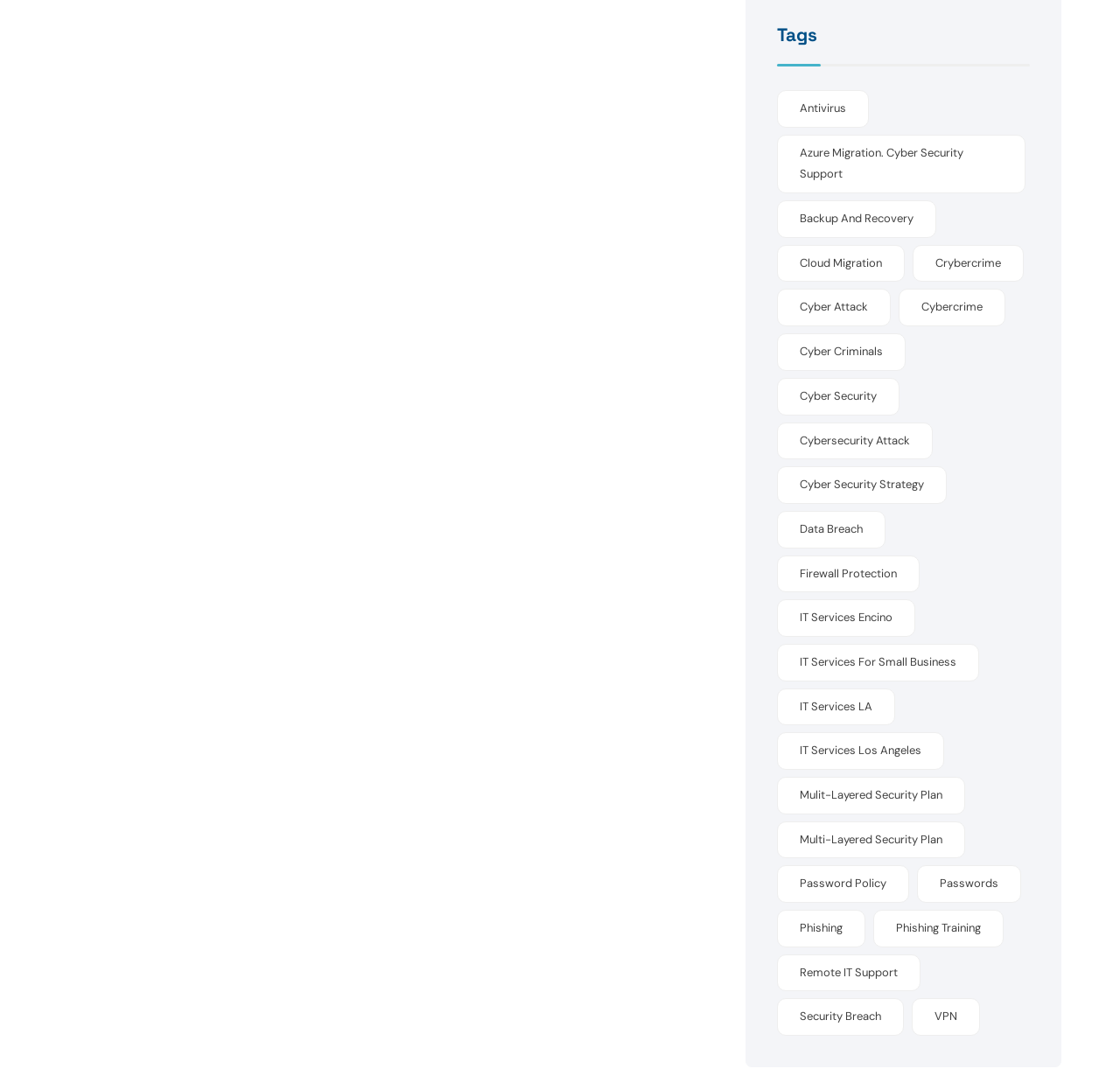Please reply to the following question with a single word or a short phrase:
How many links have more than one item?

7